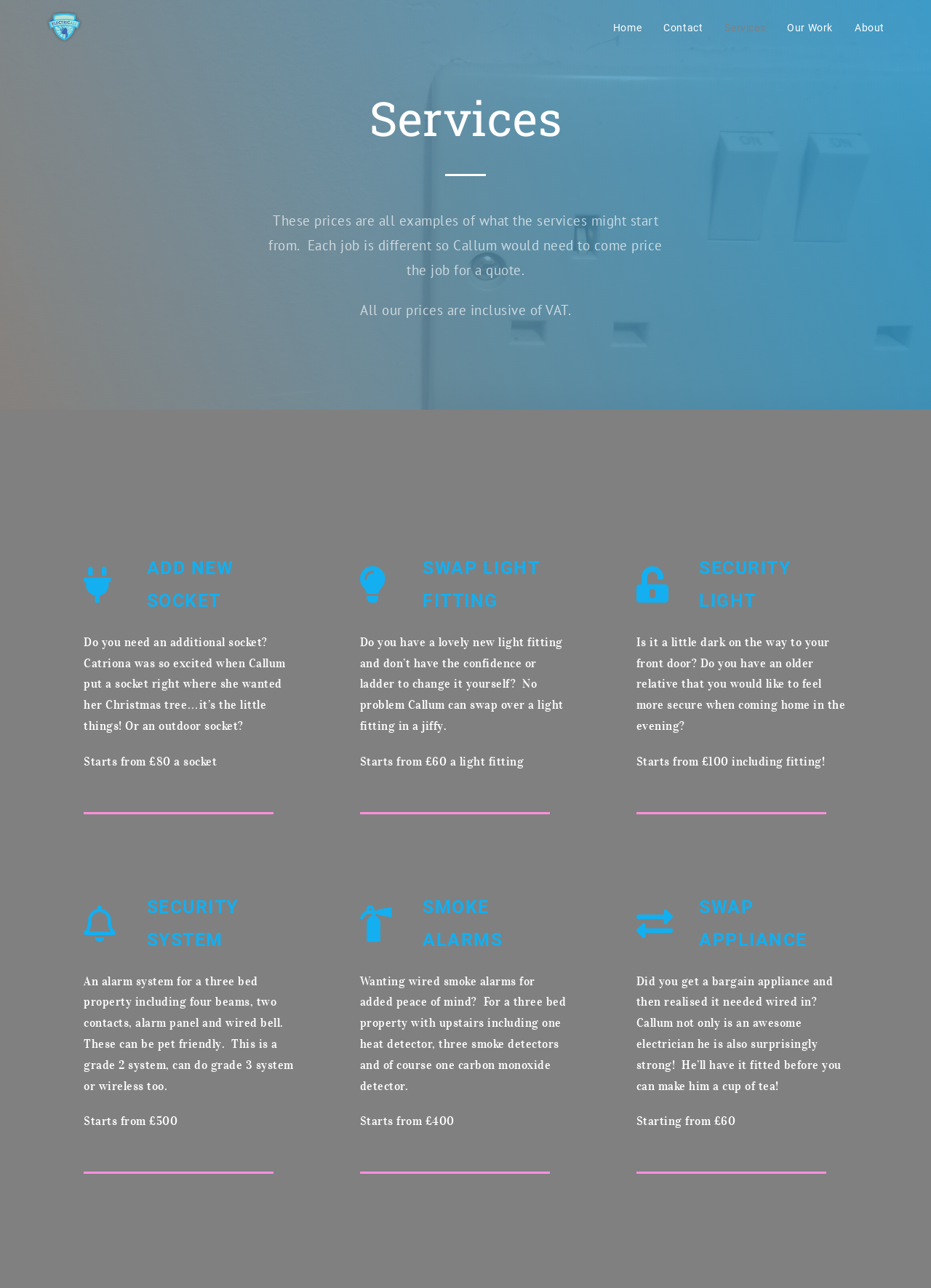Explain the webpage in detail.

The webpage is about the services offered by ElectricALL, an electrical services company. At the top left corner, there is a logo of ElectricALL, which is an image with a link to the company's homepage. 

Below the logo, there is a navigation menu with five links: Home, Contact, Services, Our Work, and About. These links are positioned horizontally across the top of the page.

The main content of the page is divided into sections, each describing a specific service offered by ElectricALL. There are six services listed: ADD NEW SOCKET, SWAP LIGHT FITTING, SECURITY LIGHT, SECURITY SYSTEM, SMOKE ALARMS, and SWAP APPLIANCE. 

Each service section has a heading with the service name, followed by a brief description of the service and its starting price. The descriptions are informative and sometimes include a personal touch, such as a anecdote about Callum, the electrician. The prices are listed below each description, ranging from £60 to £500.

The services are arranged in two columns, with three services on the left and three on the right. The sections are separated by a small gap, making it easy to distinguish between each service. Overall, the webpage provides a clear and concise overview of the services offered by ElectricALL.